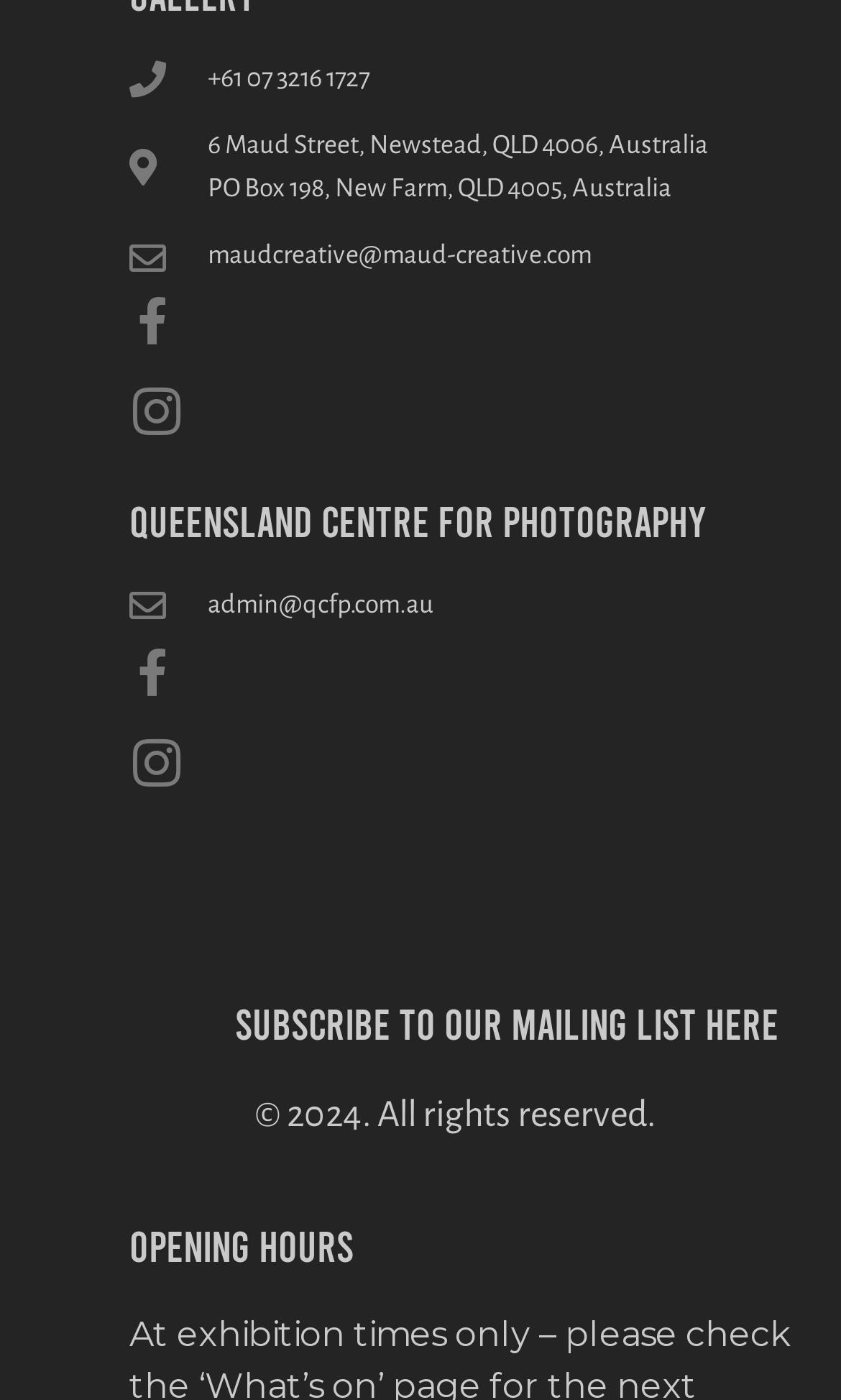Please answer the following question using a single word or phrase: How can I subscribe to the mailing list?

Click the link